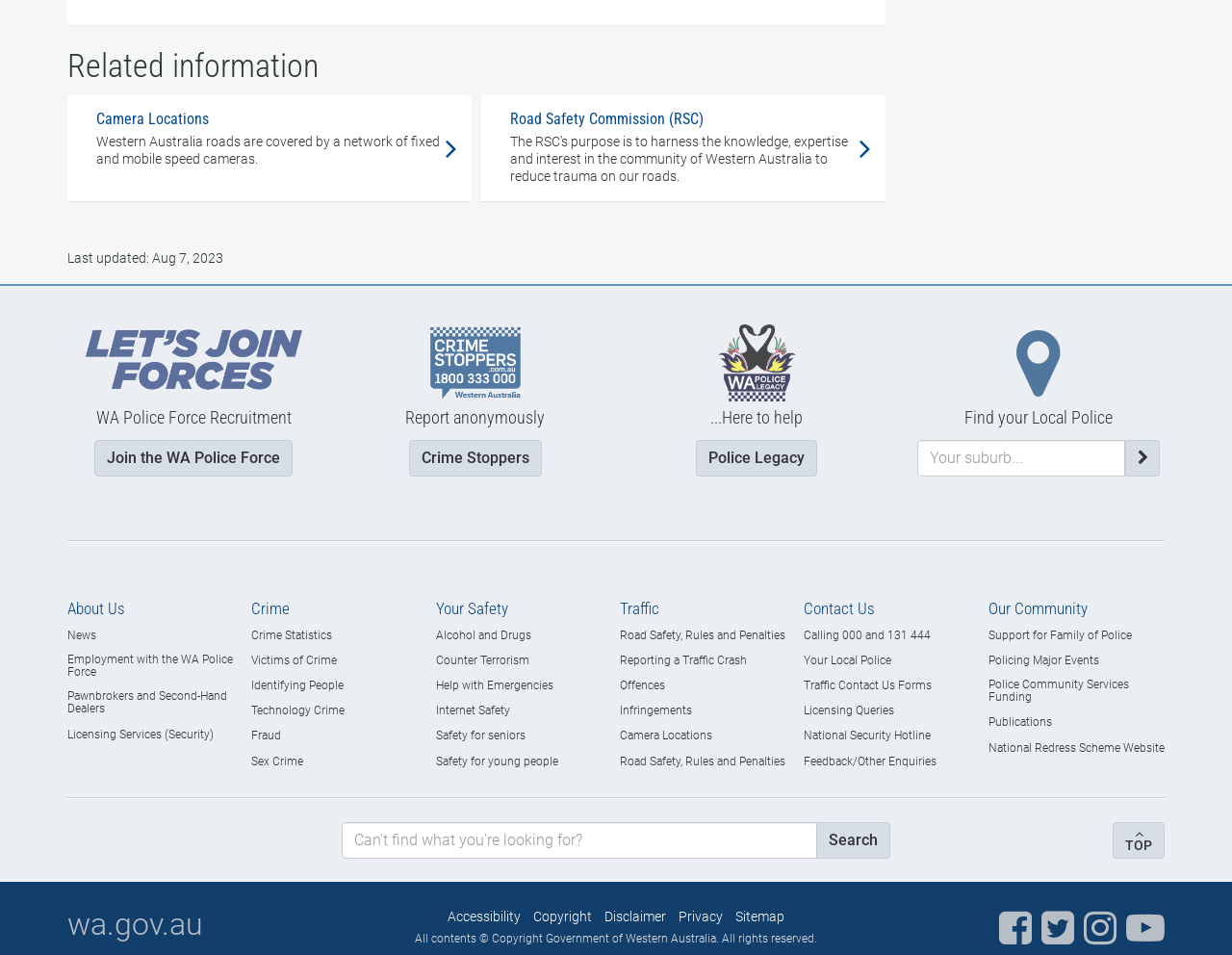Provide a short answer to the following question with just one word or phrase: What is the last updated date of the webpage?

Aug 7, 2023